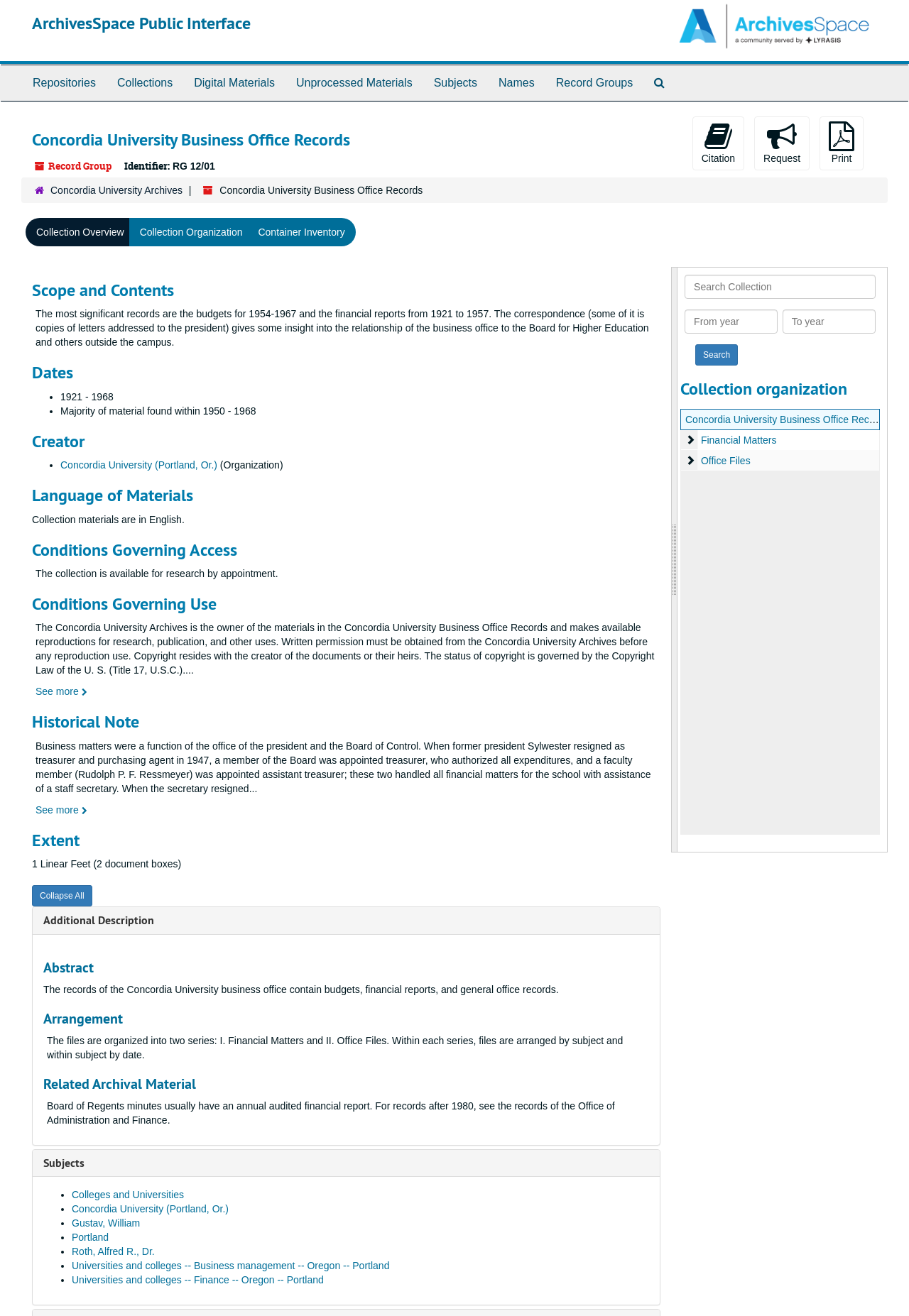Find the bounding box of the element with the following description: "Concordia University (Portland, Or.)". The coordinates must be four float numbers between 0 and 1, formatted as [left, top, right, bottom].

[0.066, 0.349, 0.239, 0.358]